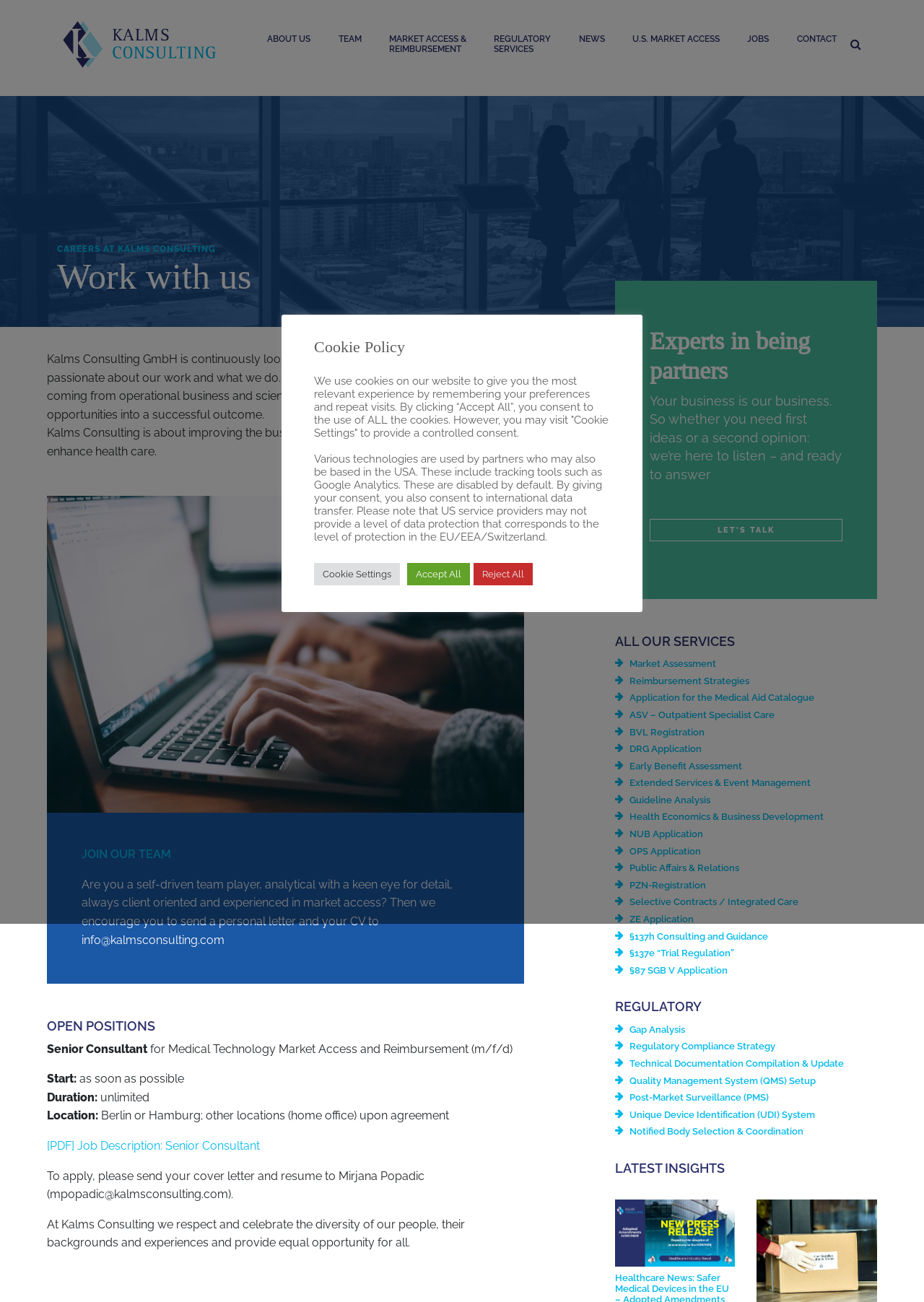Identify the bounding box coordinates of the specific part of the webpage to click to complete this instruction: "Click the 'JOBS' link".

[0.809, 0.021, 0.832, 0.039]